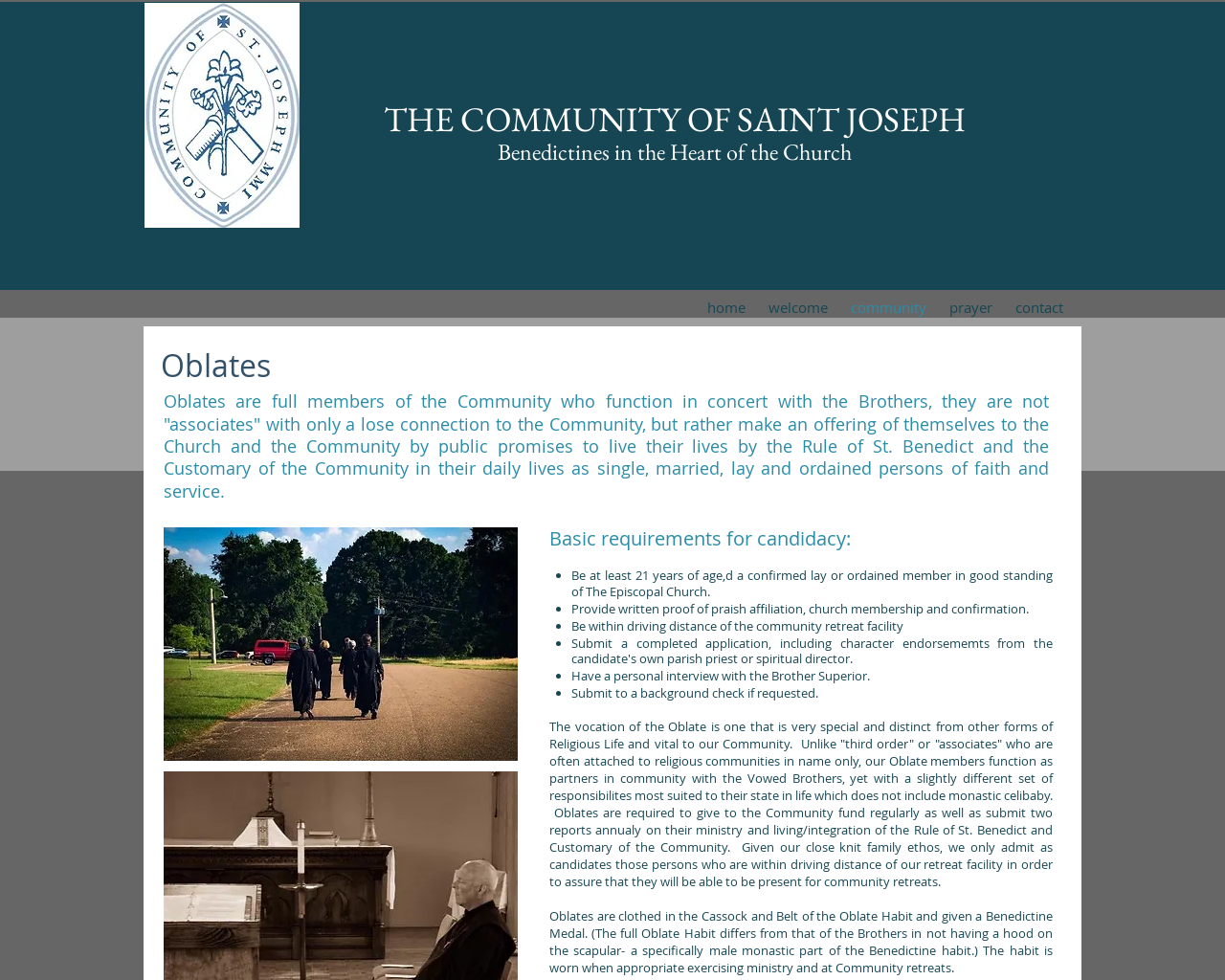Can you identify and provide the main heading of the webpage?

THE COMMUNITY OF SAINT JOSEPH